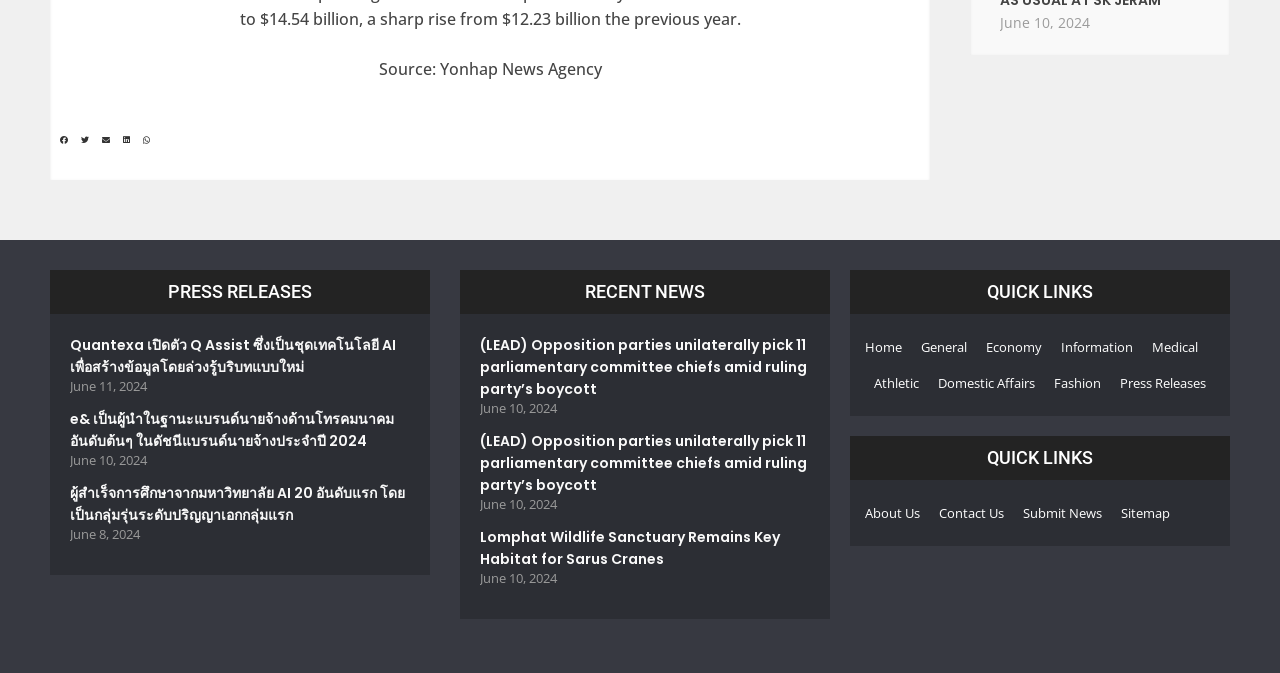Carefully observe the image and respond to the question with a detailed answer:
What is the category of the news article 'Quantexa เปิดตัว Q Assist ซึ่งเป็นชุดเทคโนโลยี AI เพื่อสร้างข้อมูลโดยล่วงรู้บริบทแบบใหม่'?

The news article 'Quantexa เปิดตัว Q Assist ซึ่งเป็นชุดเทคโนโลยี AI เพื่อสร้างข้อมูลโดยล่วงรู้บริบทแบบใหม่' is categorized under 'PRESS RELEASES'.